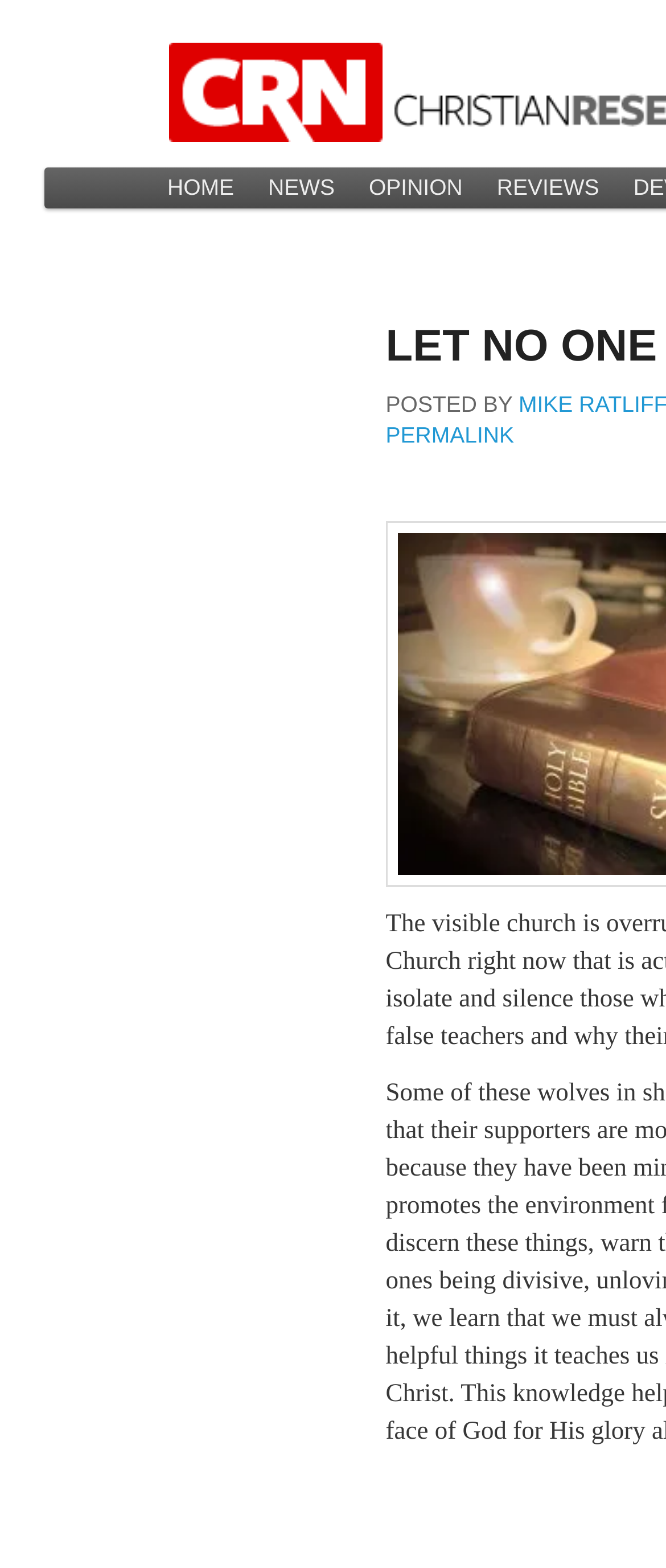Respond concisely with one word or phrase to the following query:
How many links are there in the top menu bar?

6